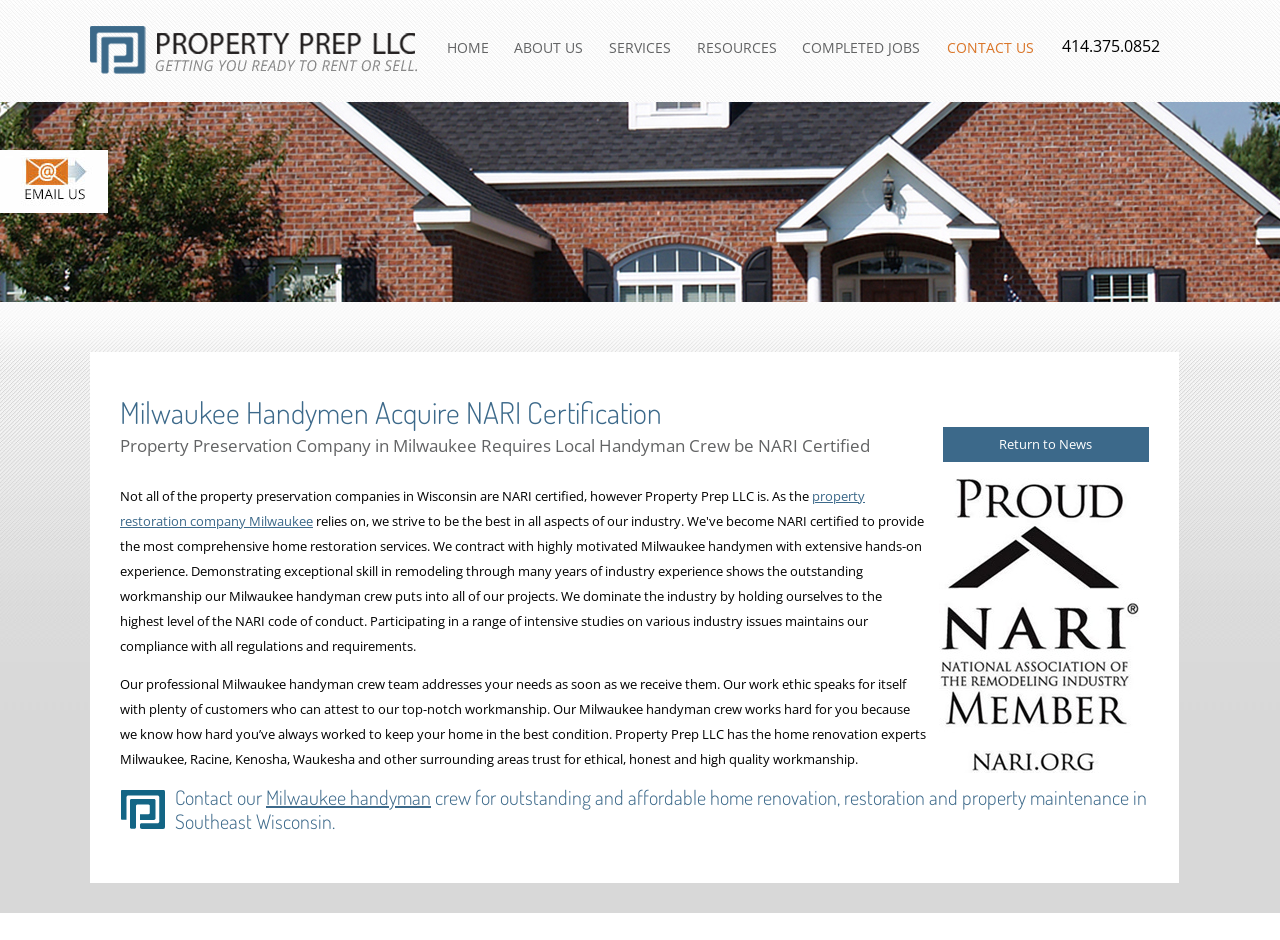Provide the bounding box coordinates for the specified HTML element described in this description: "Contact Us". The coordinates should be four float numbers ranging from 0 to 1, in the format [left, top, right, bottom].

[0.732, 0.04, 0.815, 0.061]